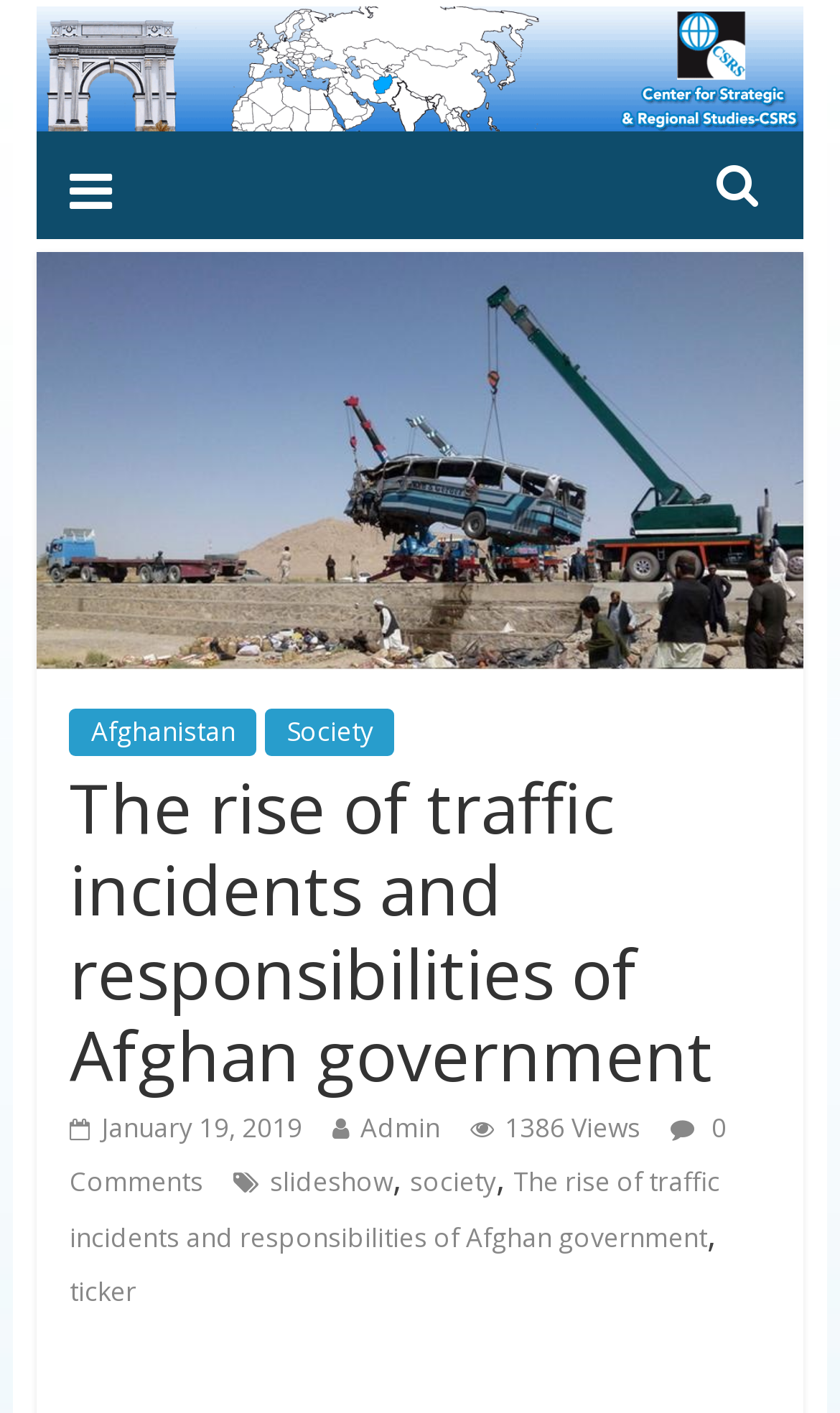How many views does the article have?
Analyze the image and provide a thorough answer to the question.

I found the number of views by looking at the StaticText element with the text '1386 Views' which is located below the date of the article and above the comments section.